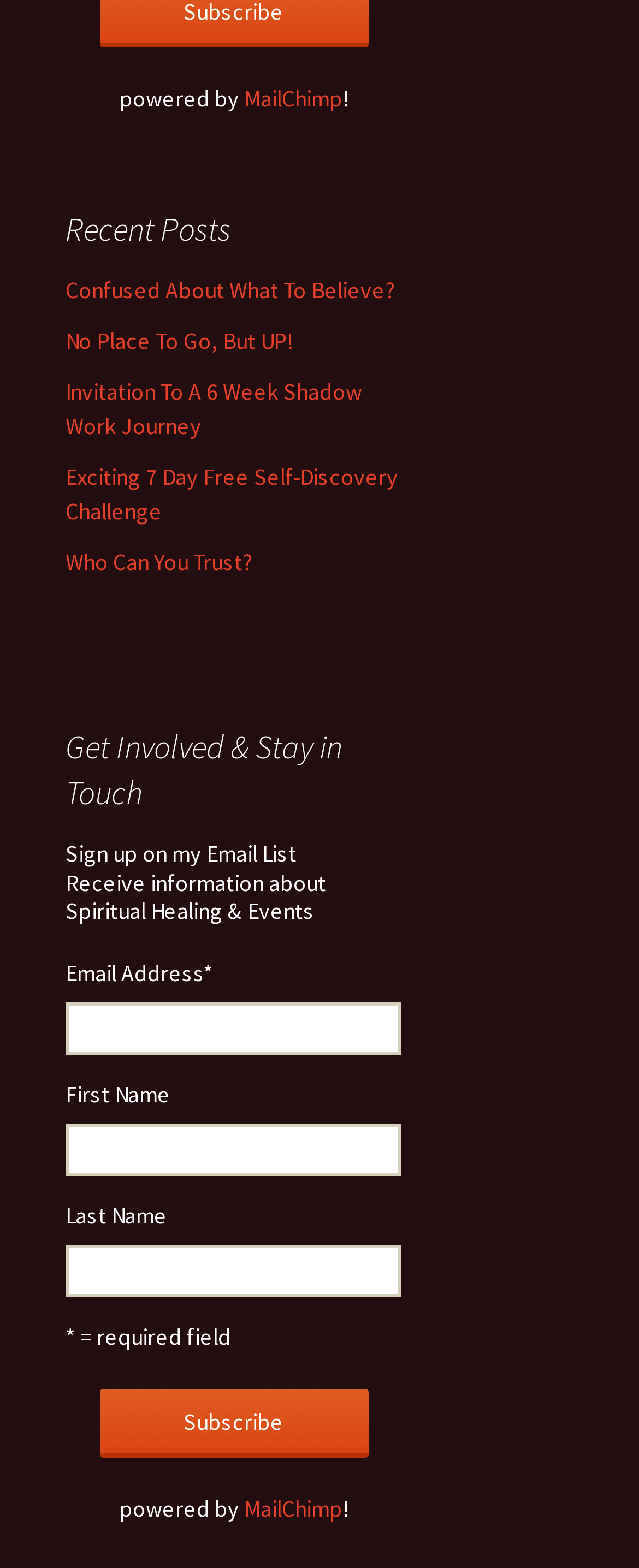Pinpoint the bounding box coordinates of the area that must be clicked to complete this instruction: "Click on 'Confused About What To Believe?' link".

[0.103, 0.176, 0.618, 0.195]